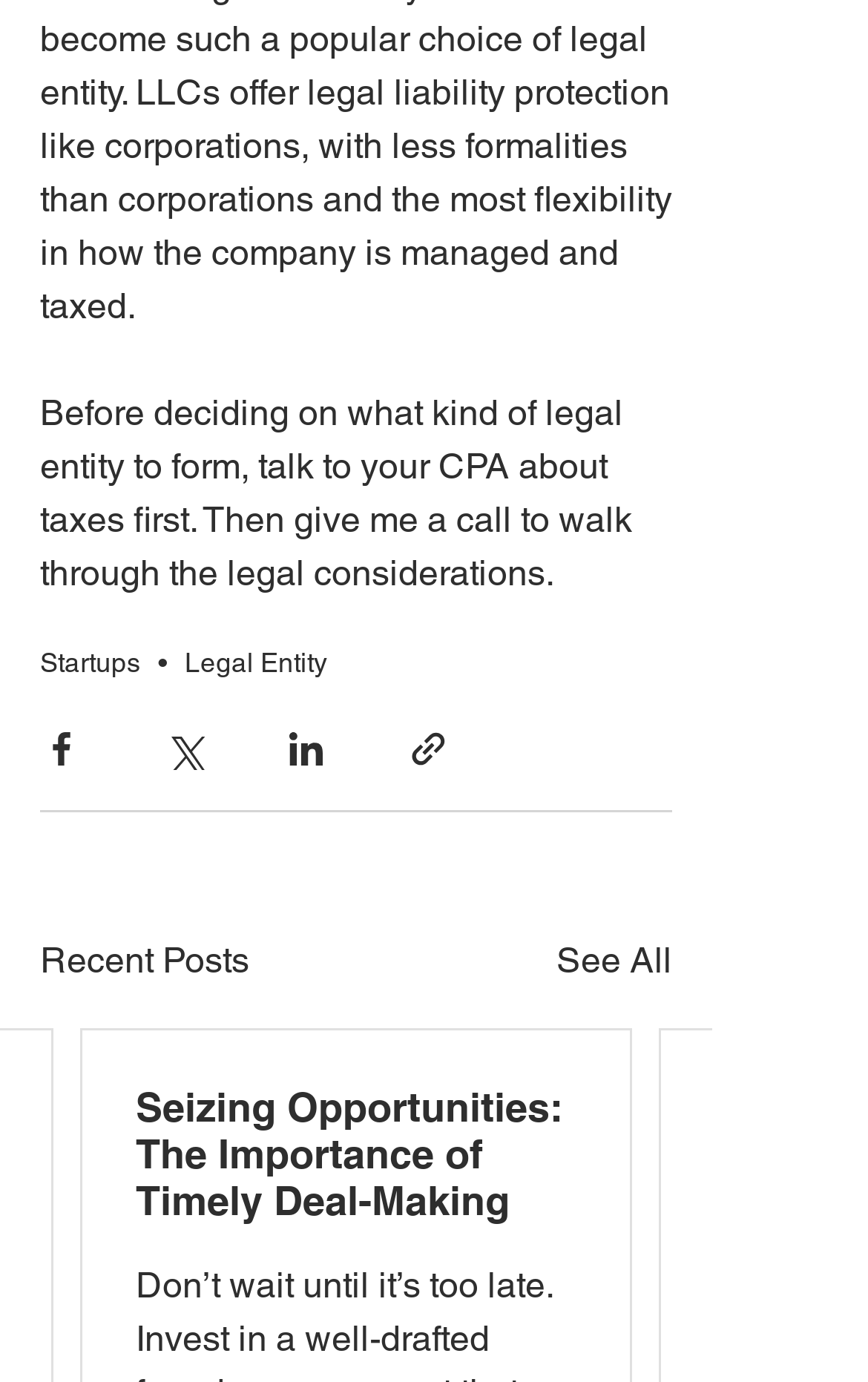Please provide a short answer using a single word or phrase for the question:
What is the title of the section below the social media sharing buttons?

Recent Posts